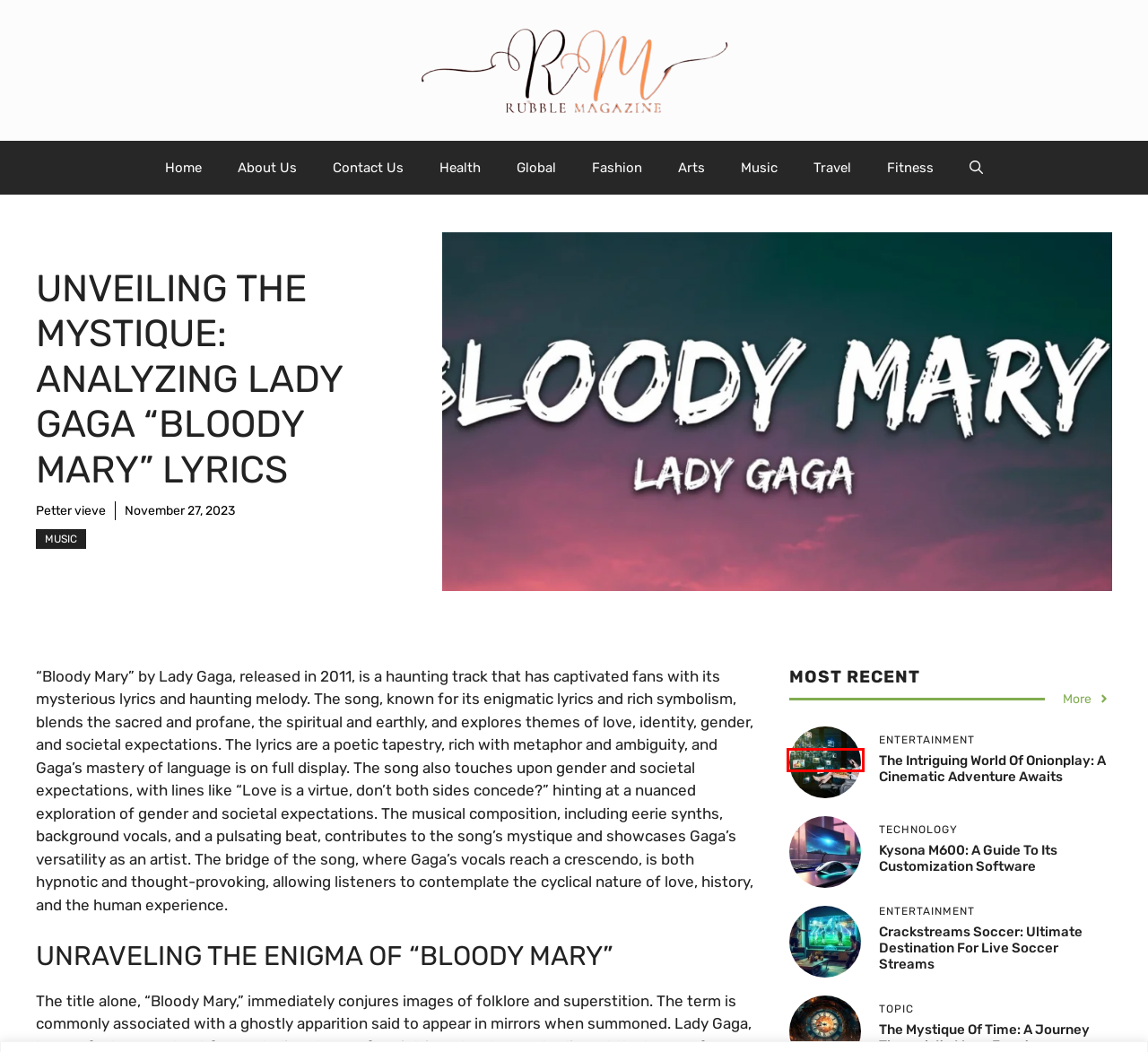Examine the screenshot of the webpage, which has a red bounding box around a UI element. Select the webpage description that best fits the new webpage after the element inside the red bounding box is clicked. Here are the choices:
A. Global Archives - Rubblemagazine
B. Home - Rubblemagazine
C. Arts Archives - Rubblemagazine
D. About Us - Rubblemagazine
E. The Intriguing World of Onionplay: A Cinematic Adventure Awaits
F. Kysona M600: A Guide to Its Customization Software
G. Music Archives - Rubblemagazine
H. The Mystique of Time: A Journey Through Its Many Facets

E